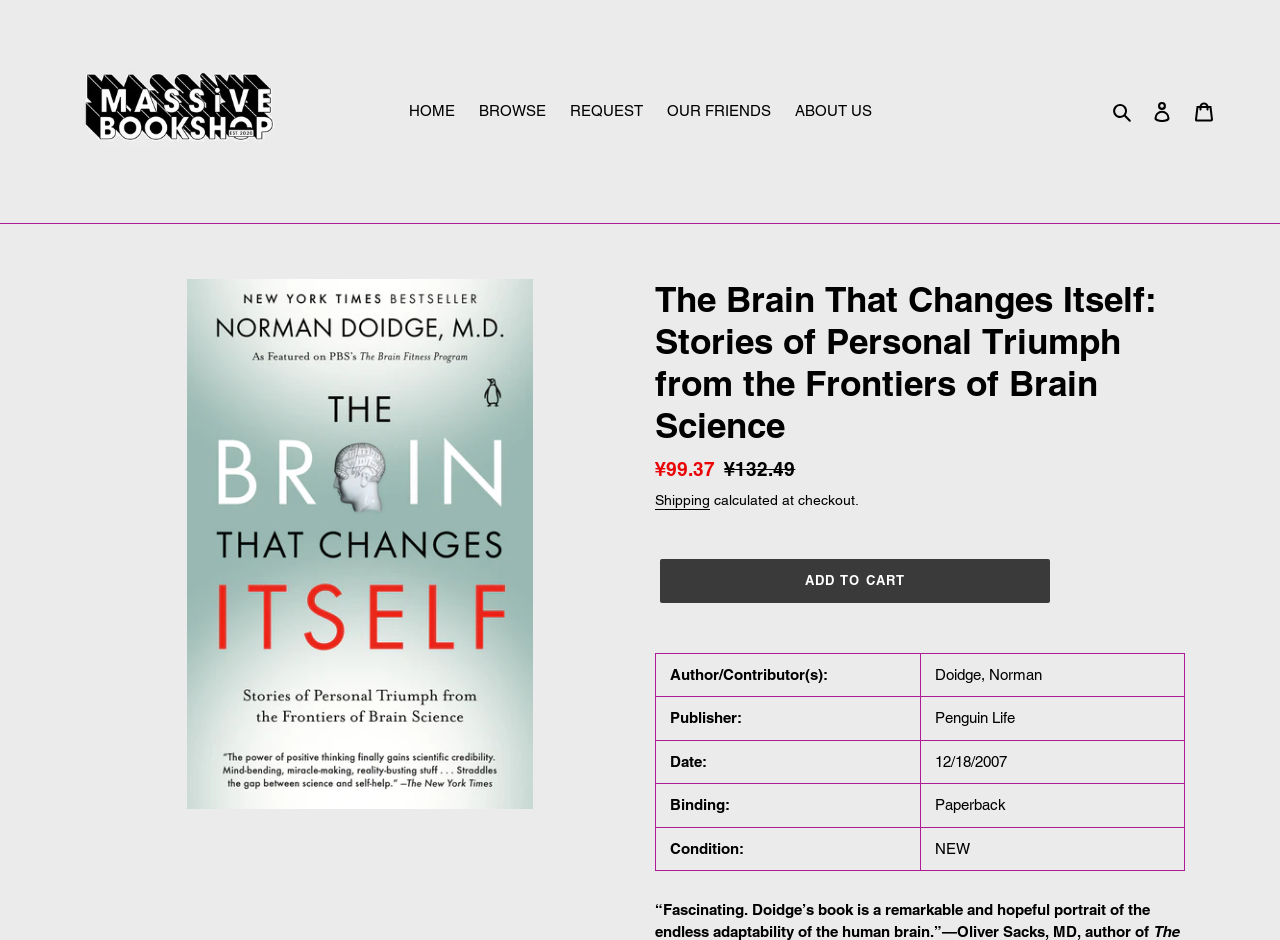Calculate the bounding box coordinates of the UI element given the description: "HOME".

[0.311, 0.103, 0.363, 0.134]